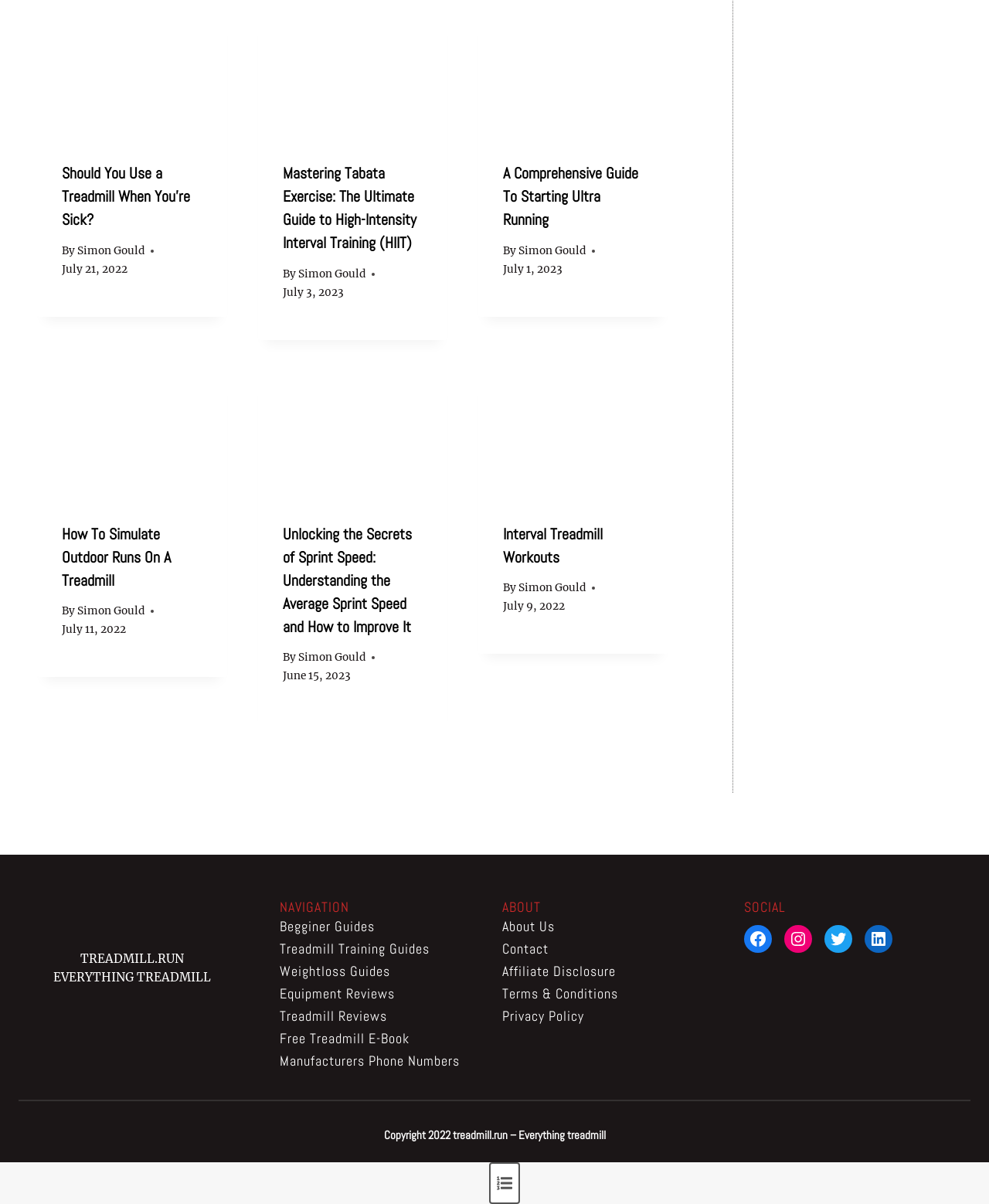Provide a one-word or short-phrase answer to the question:
What type of content can be found in the 'Free Treadmill E-Book' section?

E-book